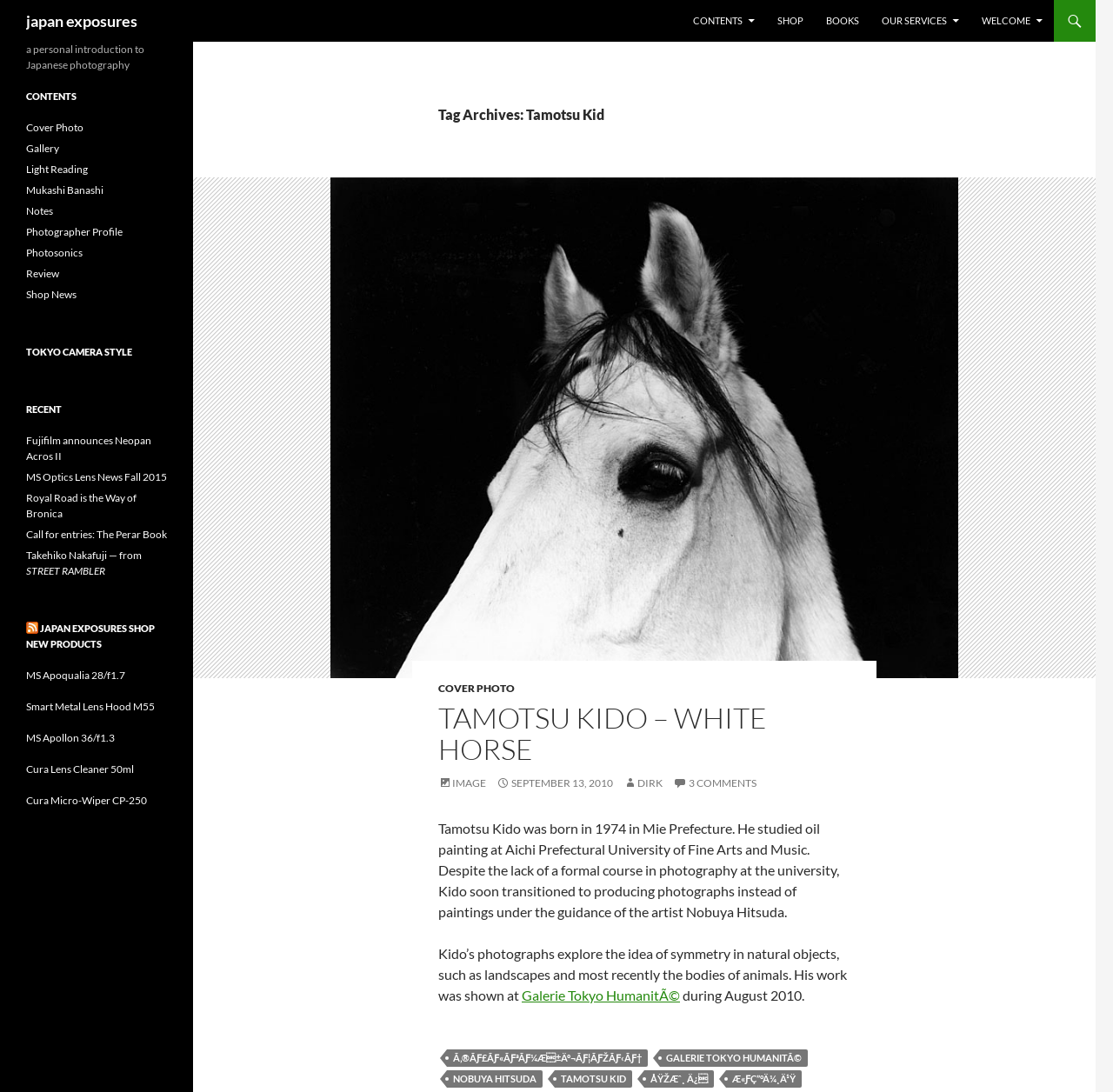What is the name of the photographer featured on this page?
Give a one-word or short phrase answer based on the image.

Tamotsu Kido